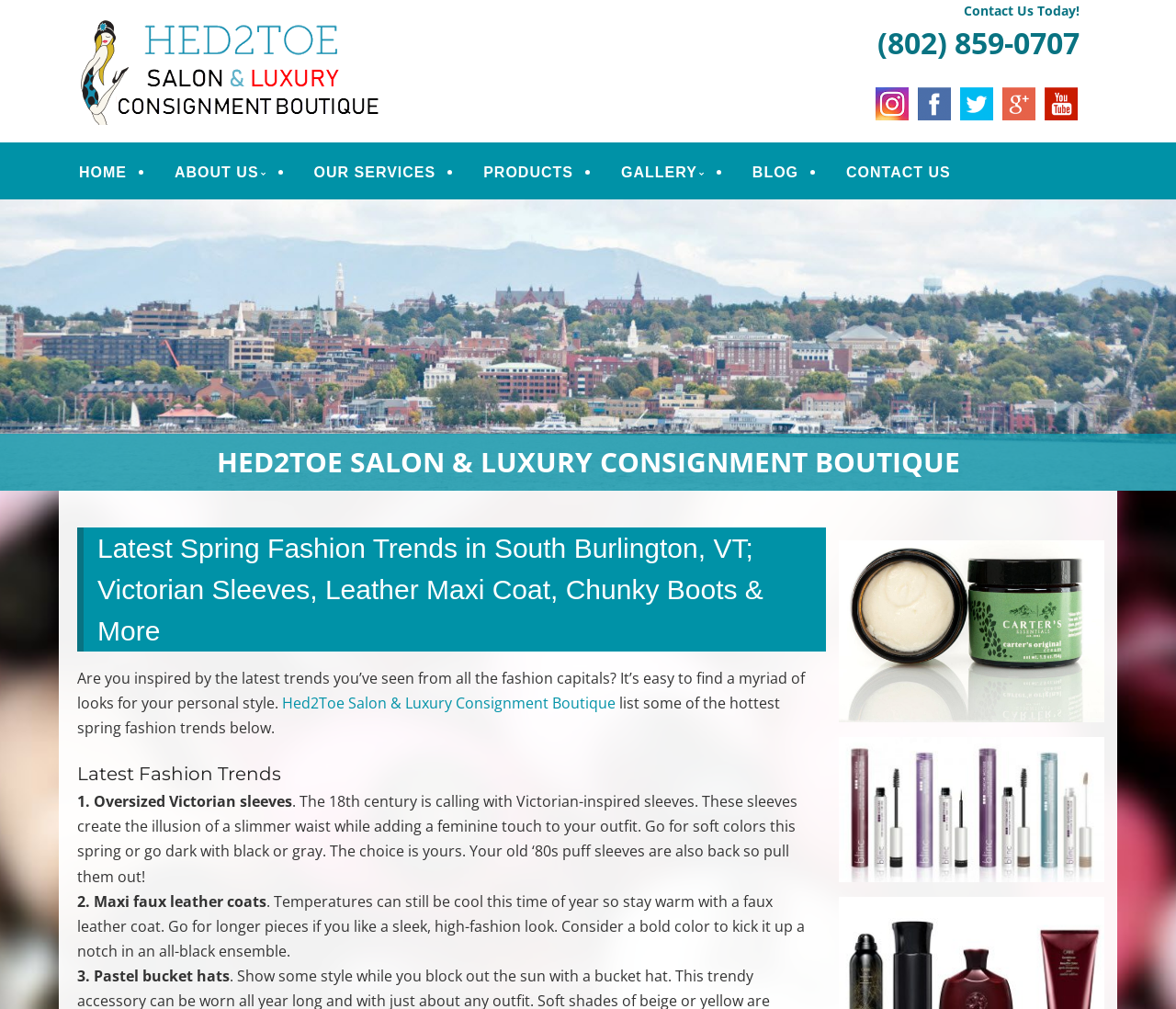Based on the image, provide a detailed response to the question:
What is the purpose of the webpage?

The webpage appears to be a boutique's website, and its purpose is to showcase the latest fashion trends and provide information about the boutique's services, as evident from the headings, static texts, and links on the webpage.